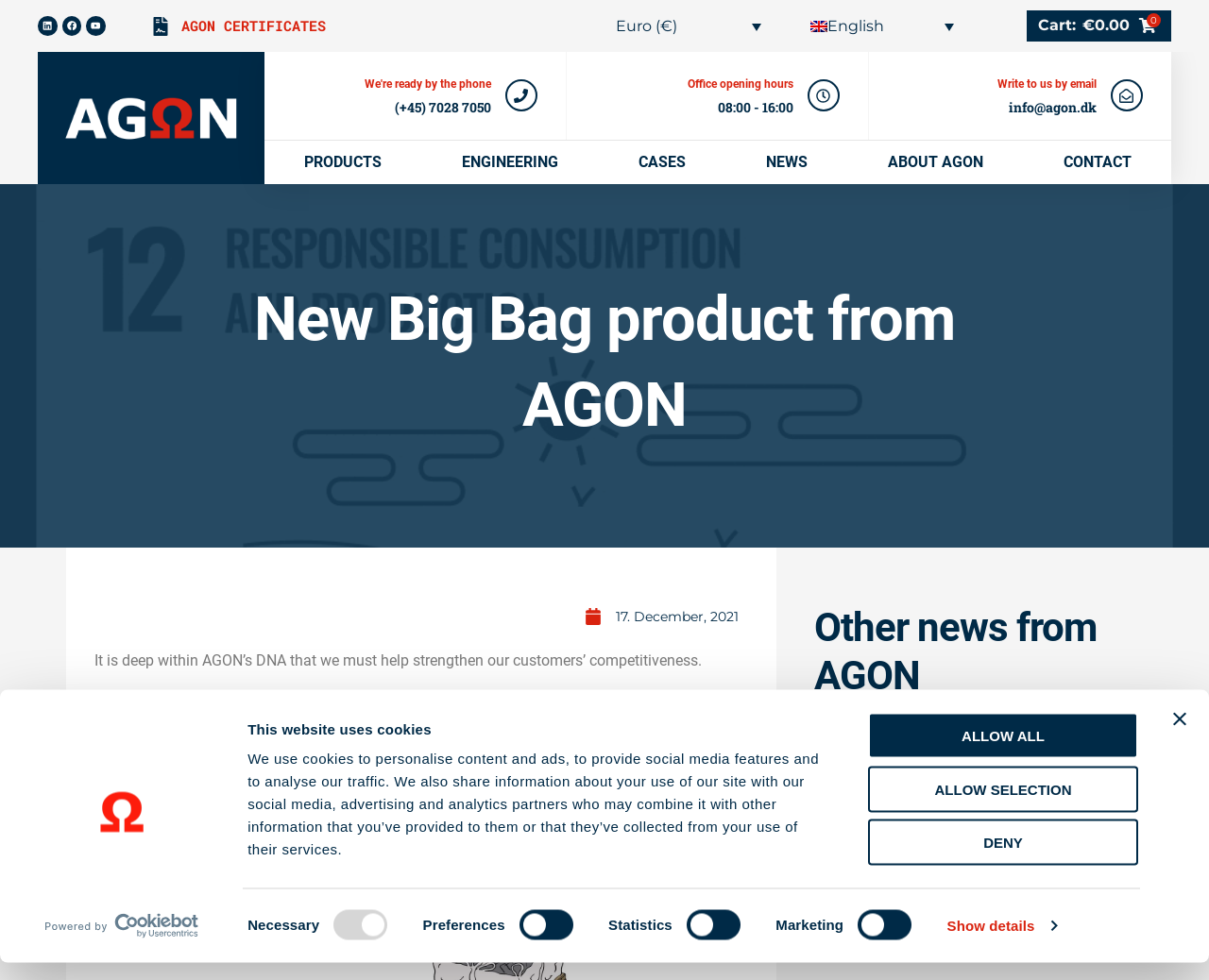Specify the bounding box coordinates of the area to click in order to follow the given instruction: "Read more about the big bag concept."

[0.091, 0.82, 0.162, 0.838]